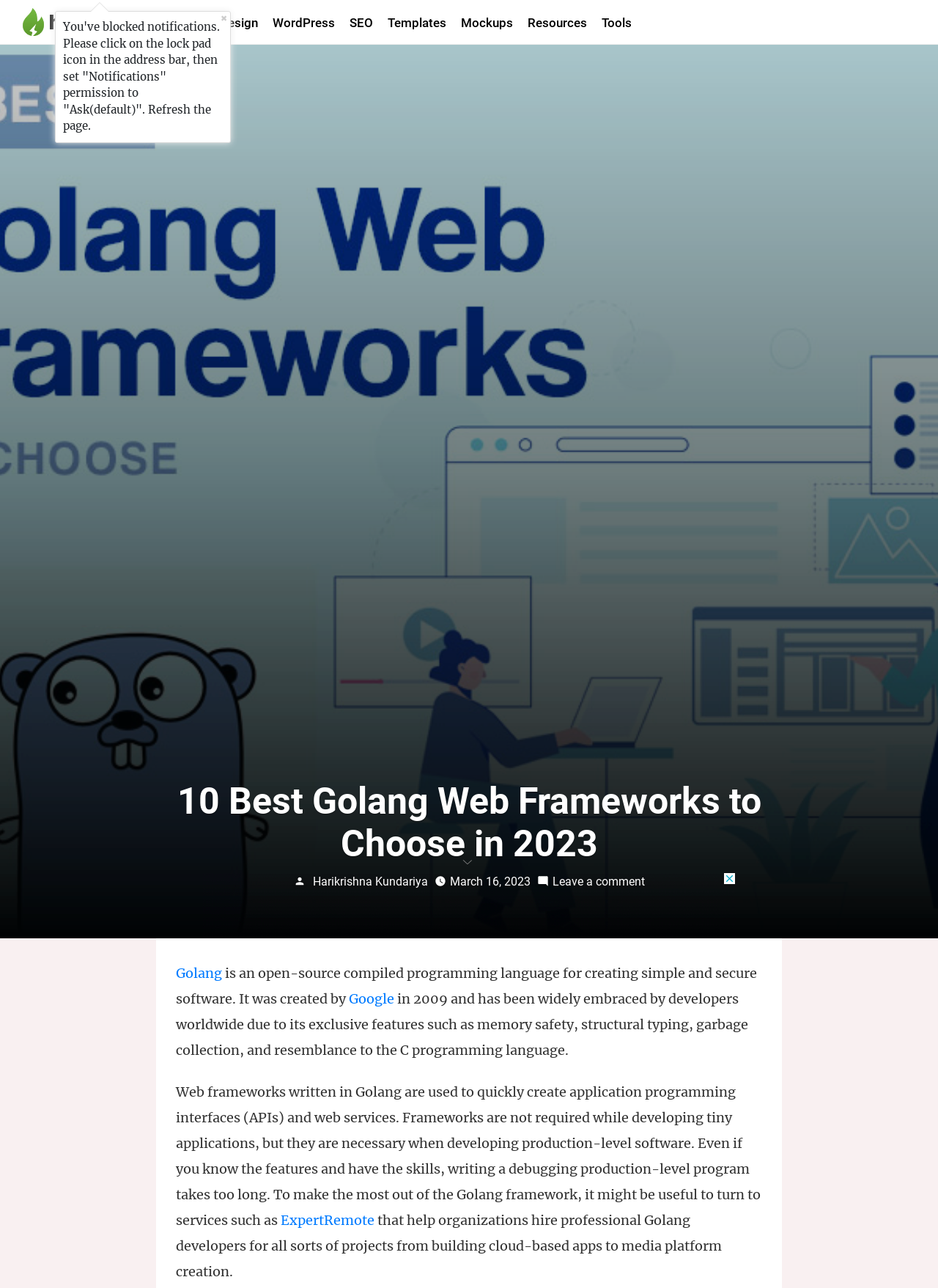Provide your answer in a single word or phrase: 
What kind of projects can ExpertRemote help with?

Building cloud-based apps and media platform creation